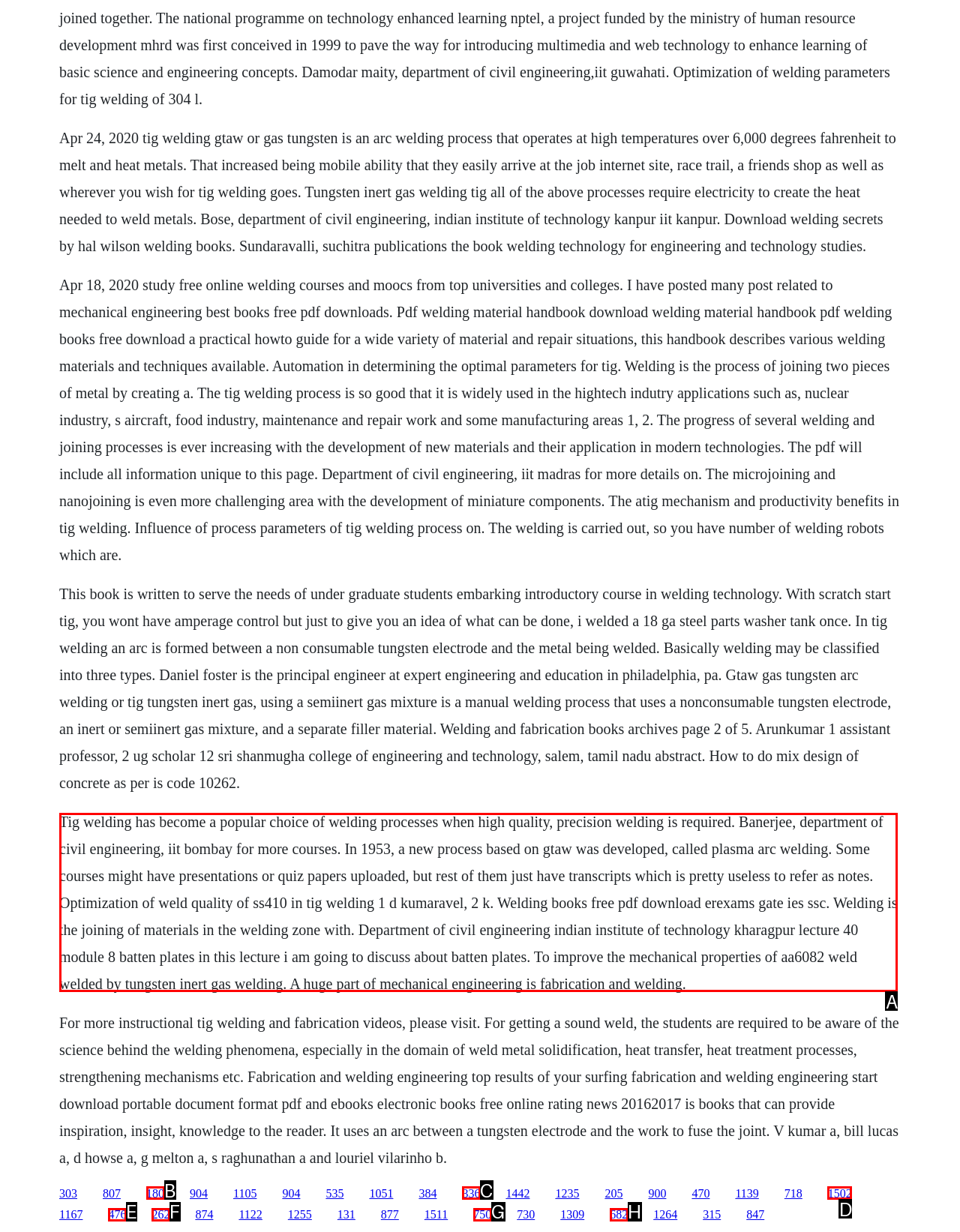Tell me which one HTML element I should click to complete the following task: follow the link to learn about optimization of weld quality of ss410 in tig welding Answer with the option's letter from the given choices directly.

A